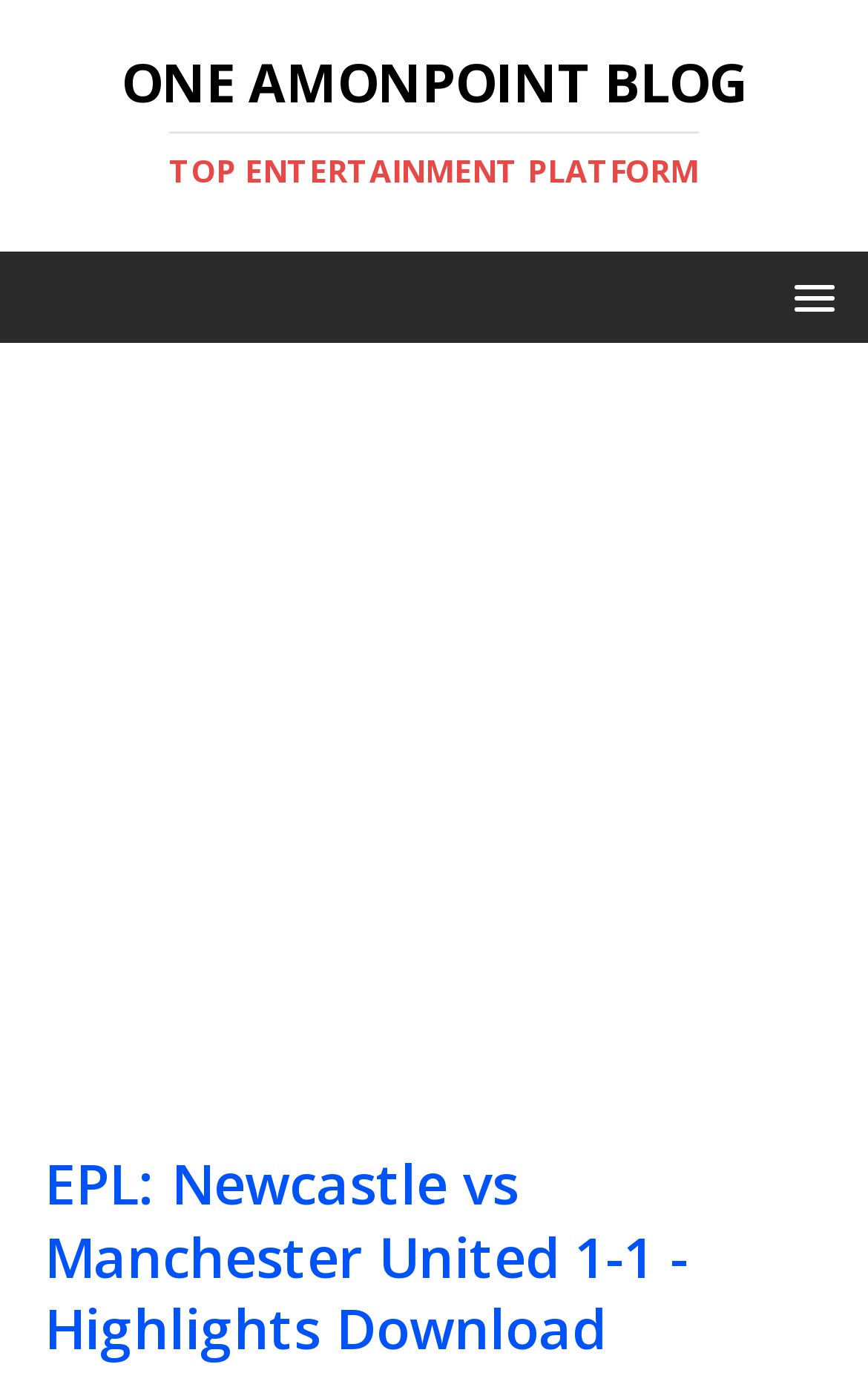Locate the bounding box of the UI element based on this description: "MENU". Provide four float numbers between 0 and 1 as [left, top, right, bottom].

[0.872, 0.189, 0.987, 0.236]